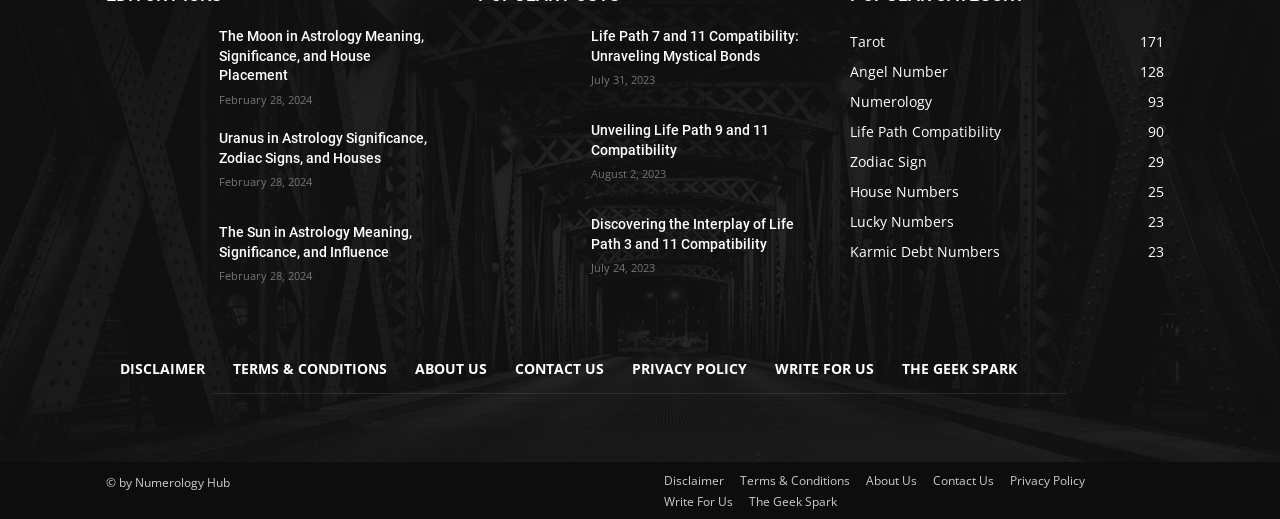Find the bounding box coordinates for the UI element that matches this description: "Terms & Conditions".

[0.171, 0.663, 0.313, 0.756]